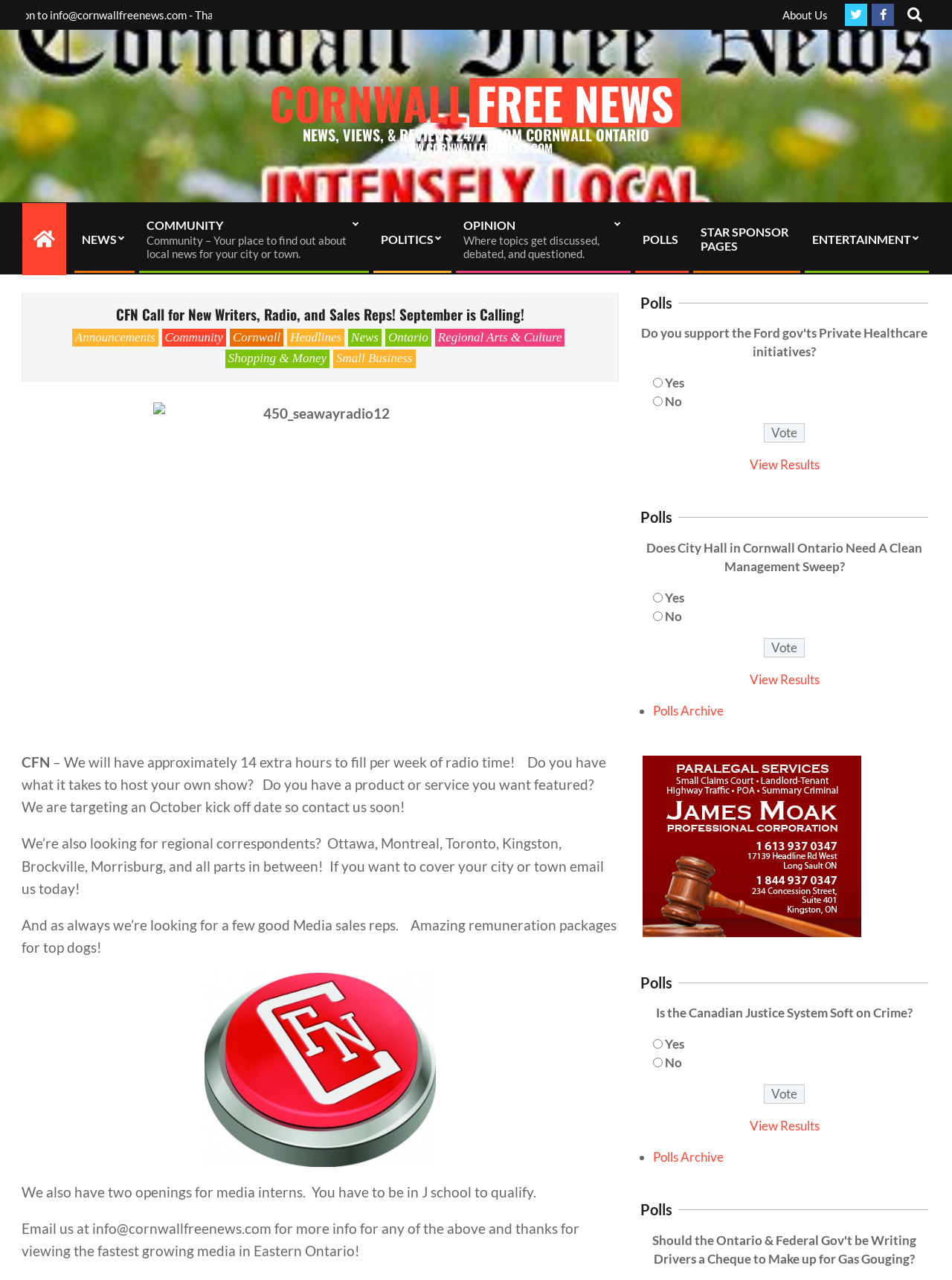Offer a thorough description of the webpage.

This webpage is the Cornwall Free News, a news website that provides news, views, and reviews from Cornwall, Ontario. At the top of the page, there is a navigation menu with links to "About Us", "Search", and social media icons. Below the navigation menu, there is a banner with the website's logo and a tagline "NEWS, VIEWS, & REVIEWS 24/7 FROM CORNWALL ONTARIO WWW.CORNWALLFREENEWS.COM".

The main content of the page is divided into several sections. The first section is an announcement calling for new writers, radio hosts, and sales representatives. There is a heading "CFN Call for New Writers, Radio, and Sales Reps! September is Calling!" followed by a paragraph of text describing the opportunities available. Below this, there are several links to different categories of news, including "Announcements", "Community", "Cornwall", and "Headlines".

To the right of the announcement section, there is a column with several polls. Each poll has a question, followed by two radio buttons for "Yes" and "No" answers, and a "Vote" button. There are also links to view the results of each poll. Below the polls, there are links to "Polls Archive" and a list of contributors, including Jim Moak, with a photo.

At the bottom of the page, there is a section with several links to different categories of news, including "News", "Opinion", "Politics", and "Entertainment". There is also a link to "Star Sponsor Pages" and a search box.